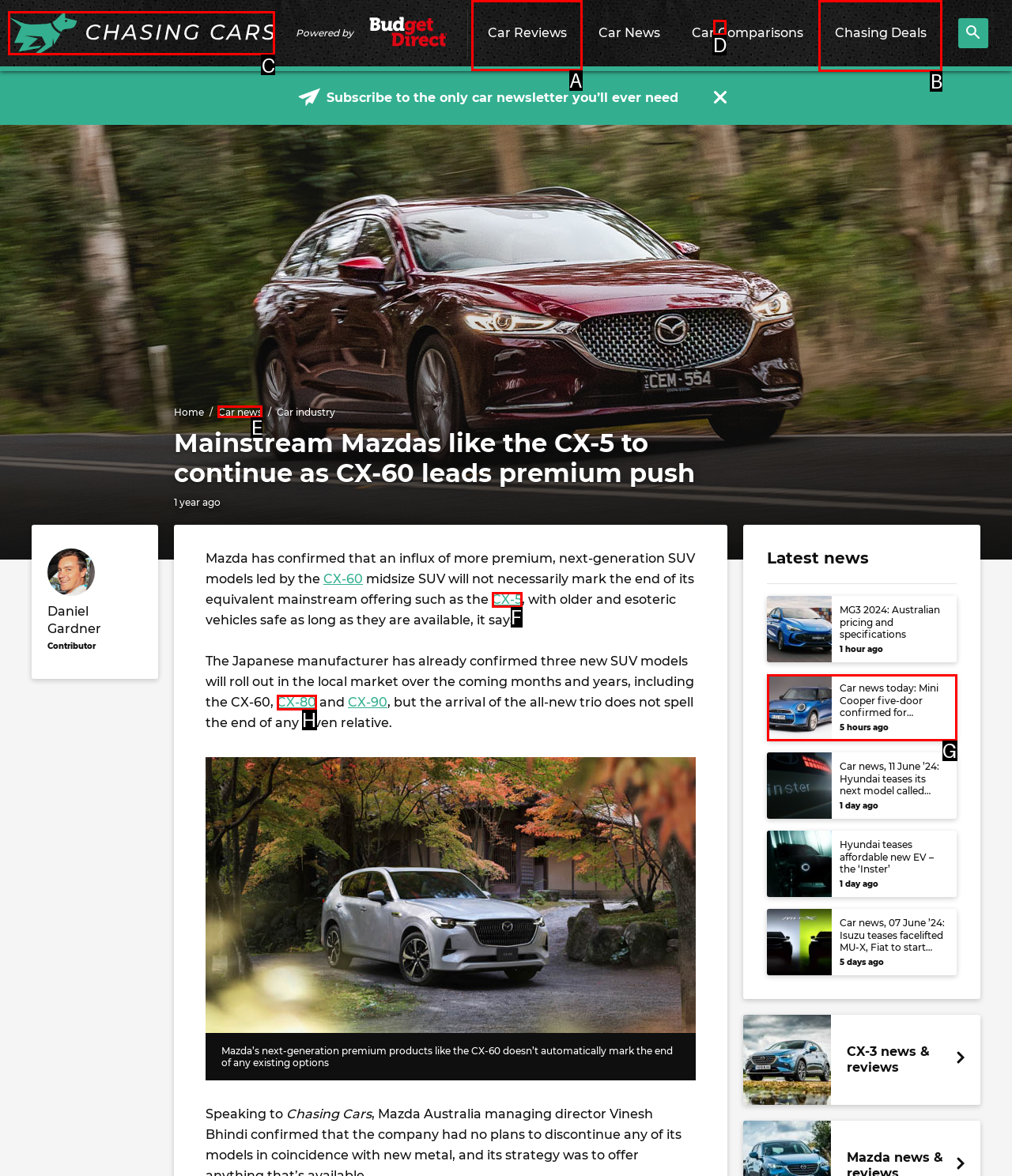Pick the HTML element that should be clicked to execute the task: Click on the 'Car Reviews' link
Respond with the letter corresponding to the correct choice.

A